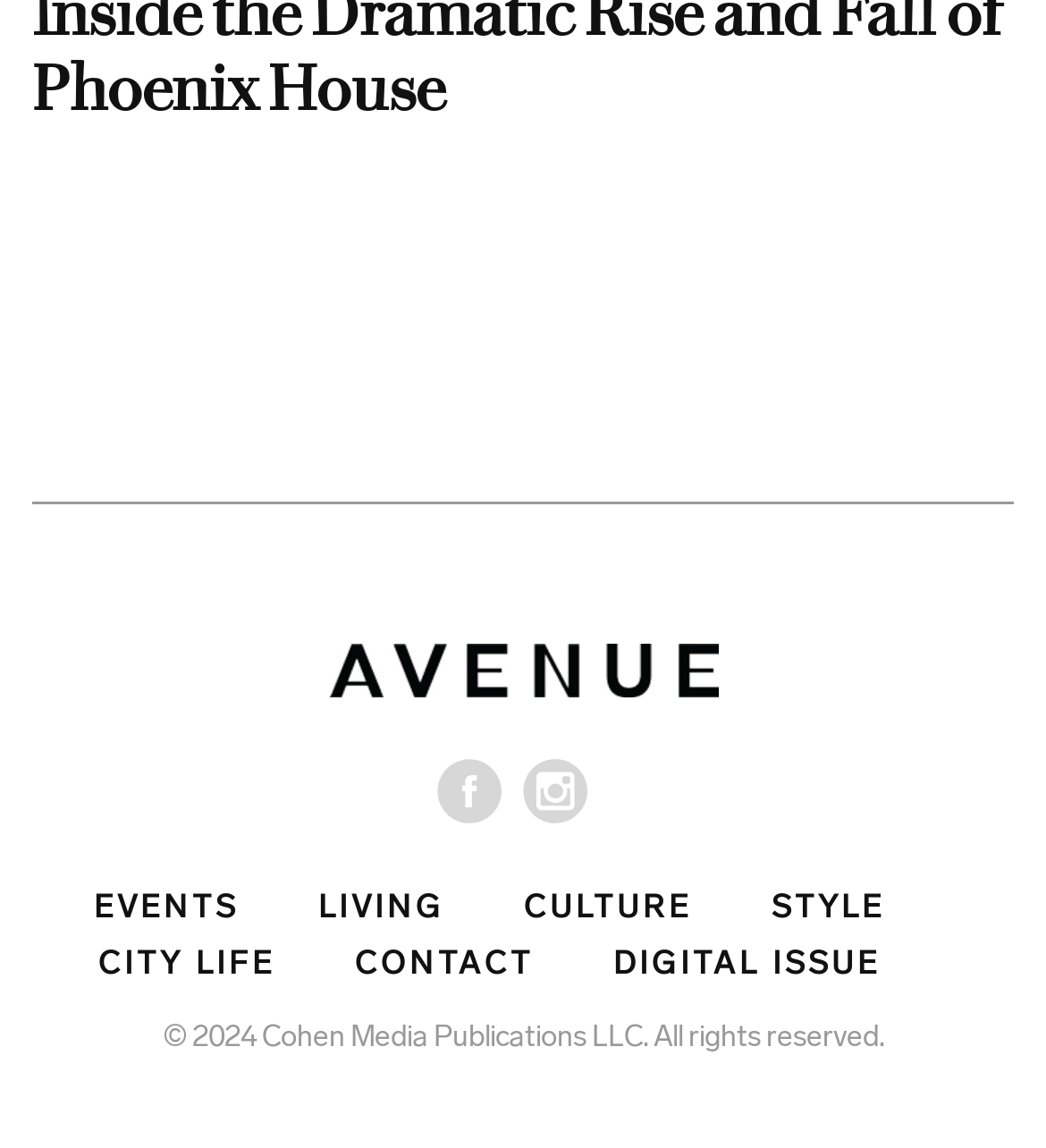Determine the bounding box coordinates of the region that needs to be clicked to achieve the task: "click the image at the top".

[0.314, 0.56, 0.686, 0.607]